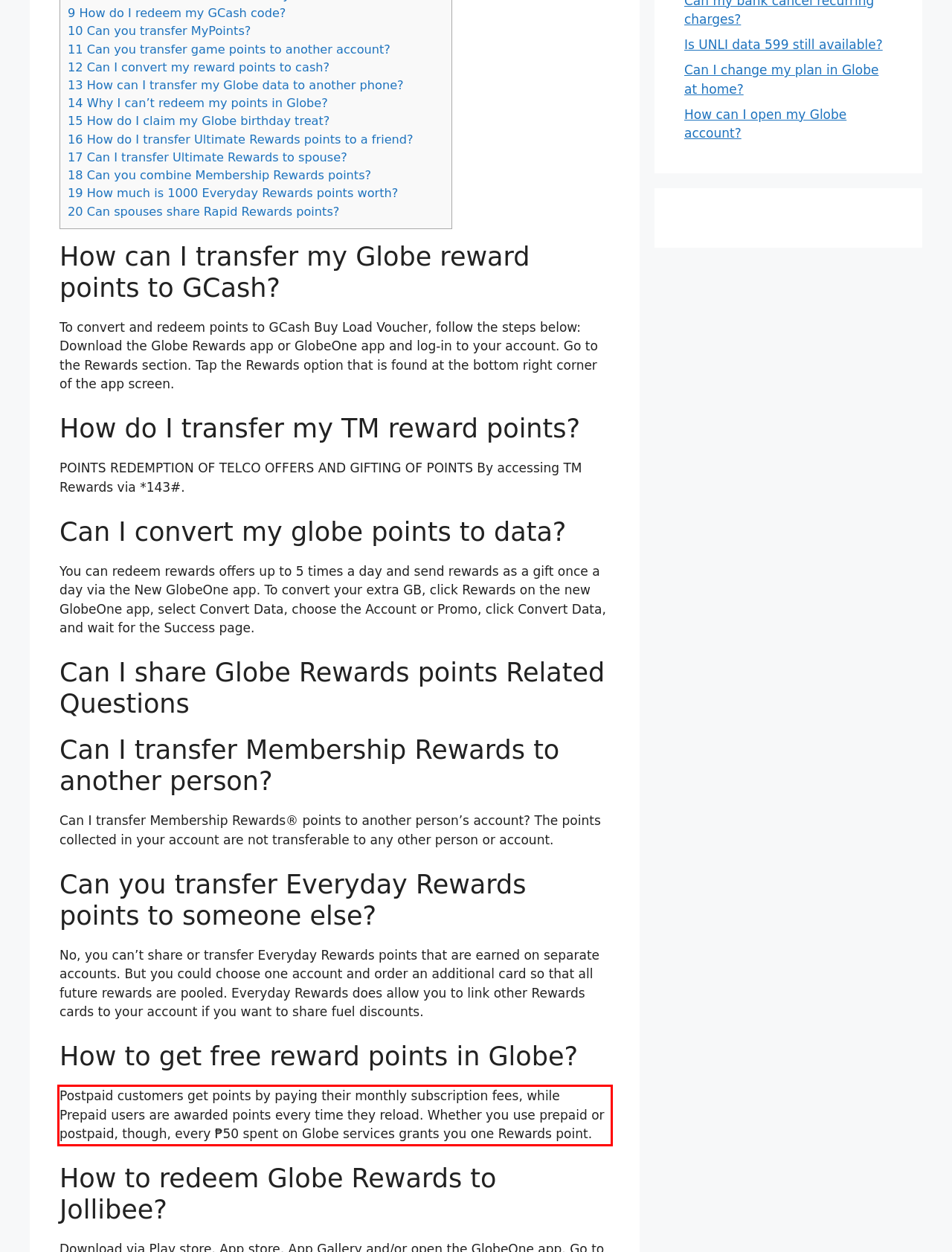Please examine the webpage screenshot and extract the text within the red bounding box using OCR.

Postpaid customers get points by paying their monthly subscription fees, while Prepaid users are awarded points every time they reload. Whether you use prepaid or postpaid, though, every ₱50 spent on Globe services grants you one Rewards point.